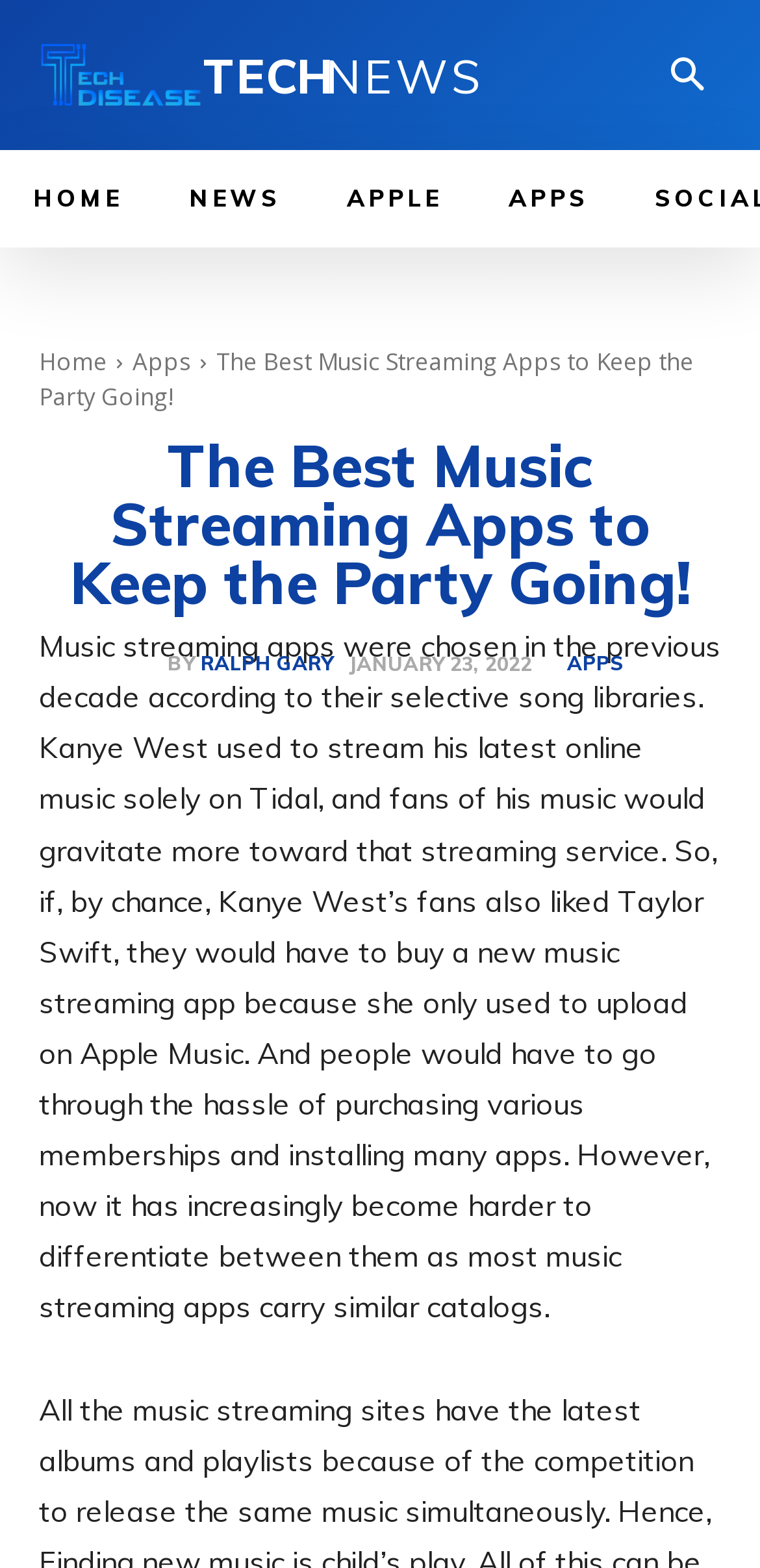Please identify the bounding box coordinates of where to click in order to follow the instruction: "Click on the logo".

[0.051, 0.027, 0.267, 0.069]